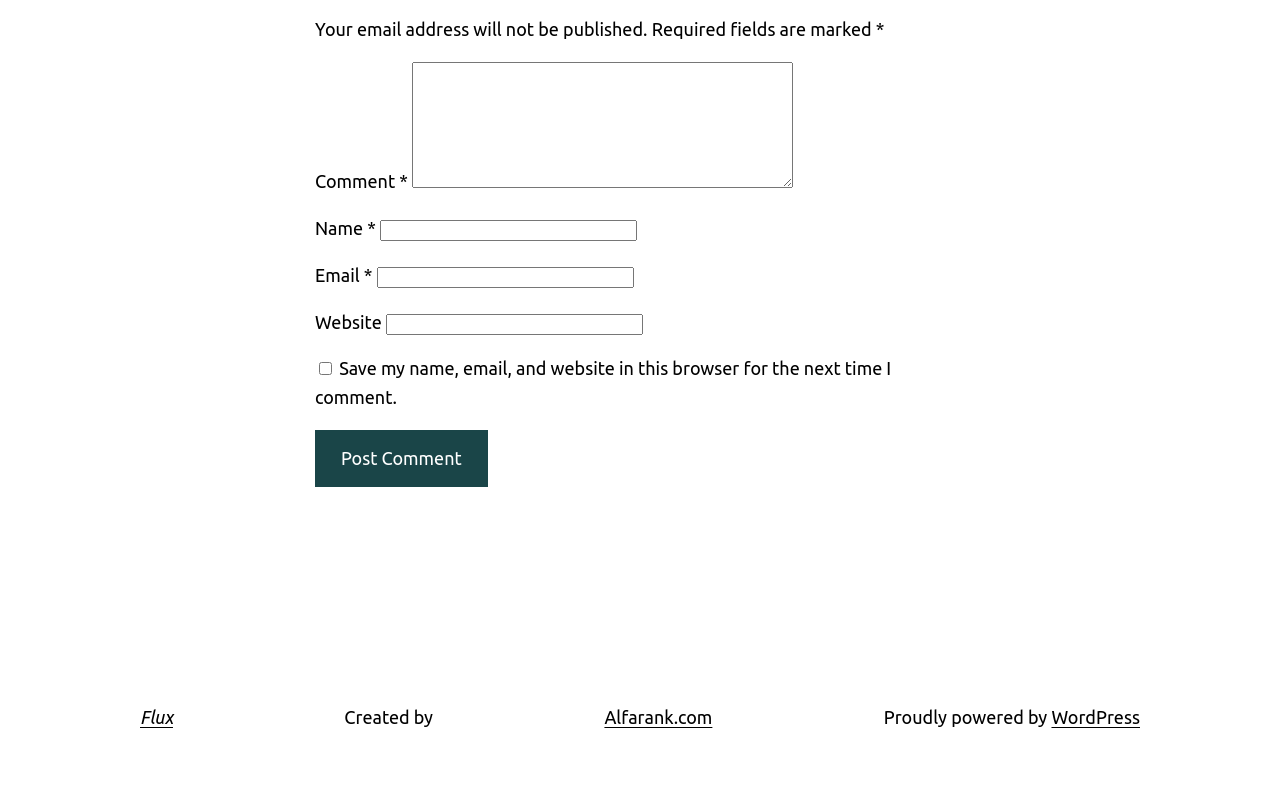Answer the question below with a single word or a brief phrase: 
What is the button at the bottom of the form for?

Post Comment